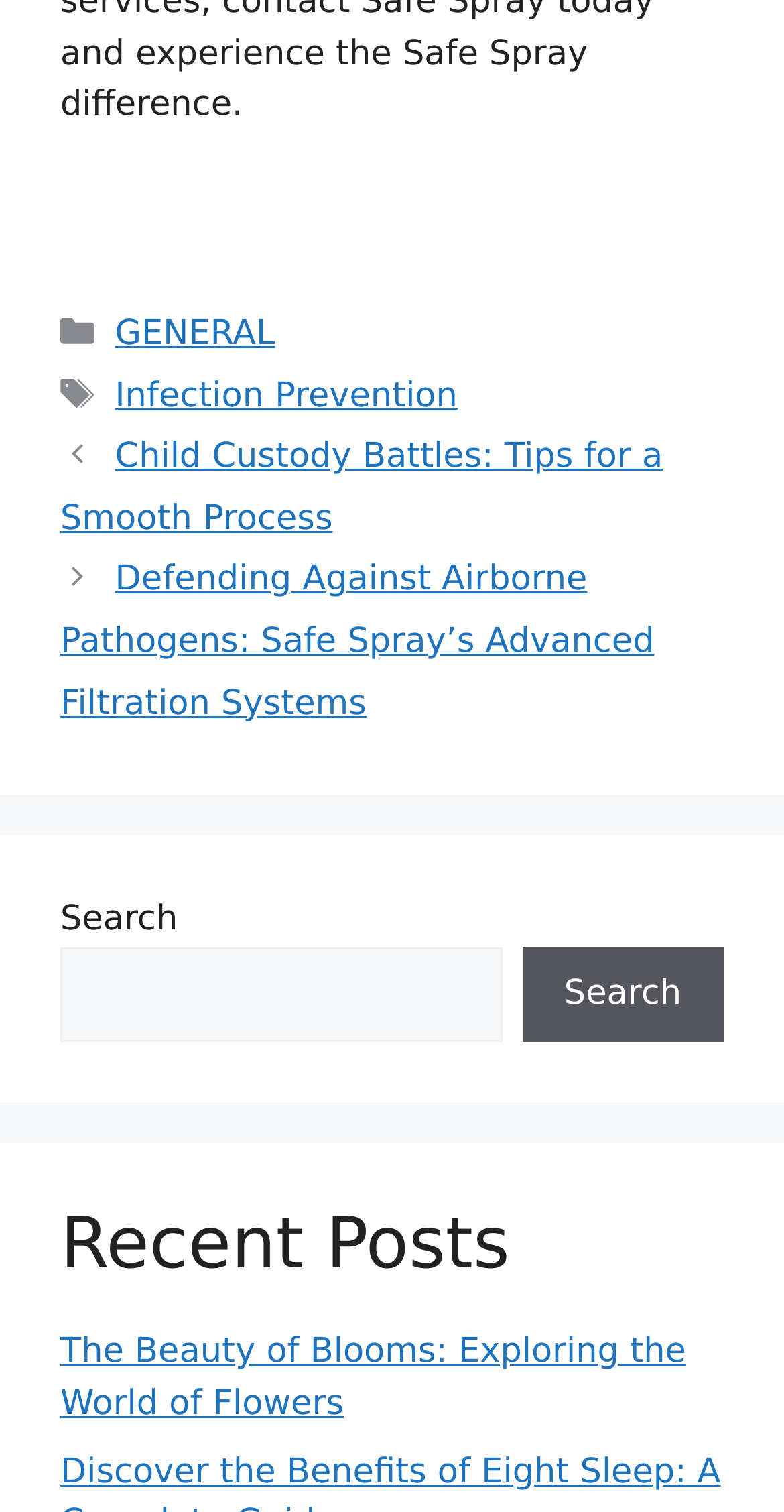How many links are in the 'Posts' navigation?
Use the screenshot to answer the question with a single word or phrase.

2